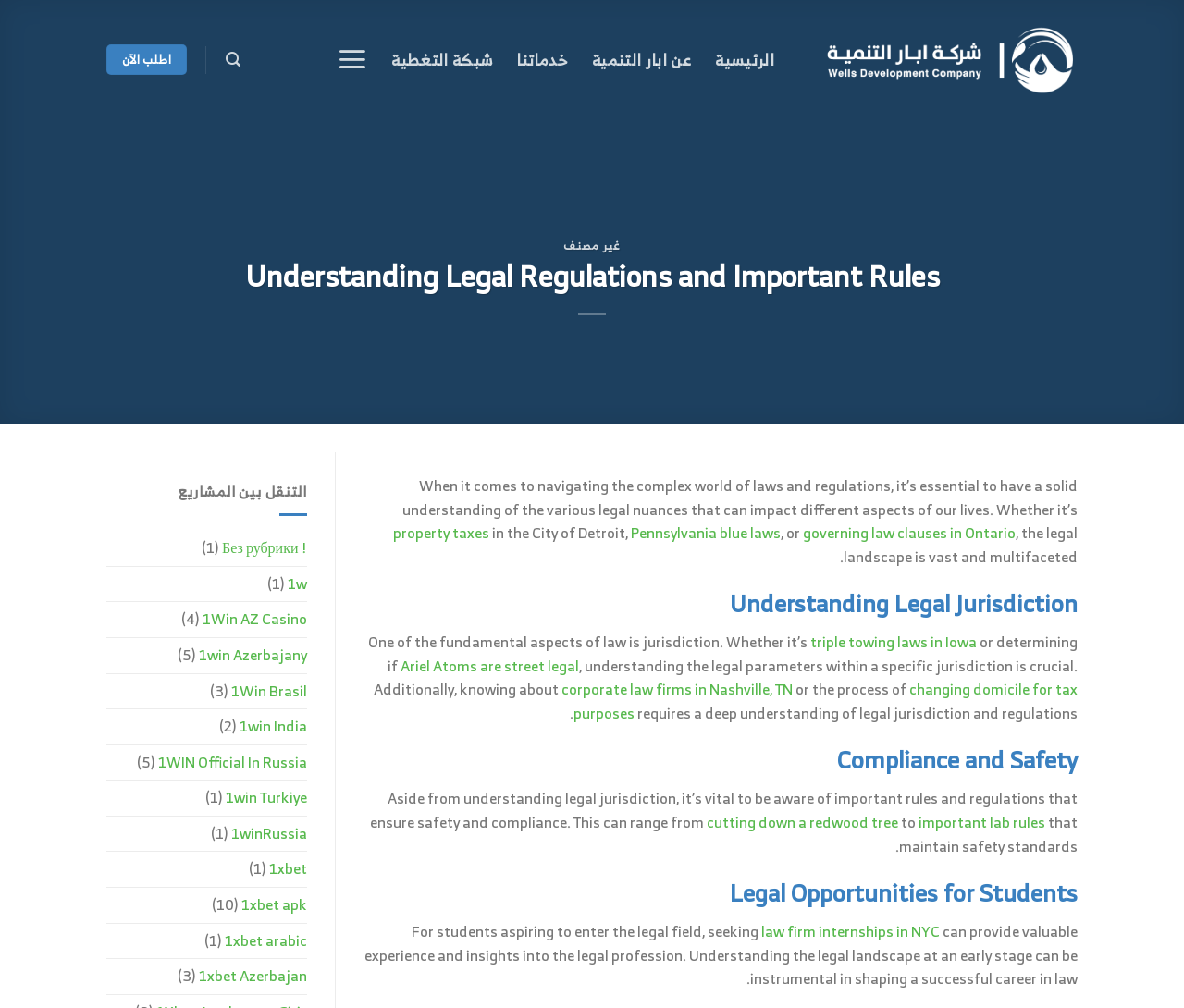Identify and provide the bounding box coordinates of the UI element described: "aria-label="Search"". The coordinates should be formatted as [left, top, right, bottom], with each number being a float between 0 and 1.

[0.19, 0.041, 0.203, 0.077]